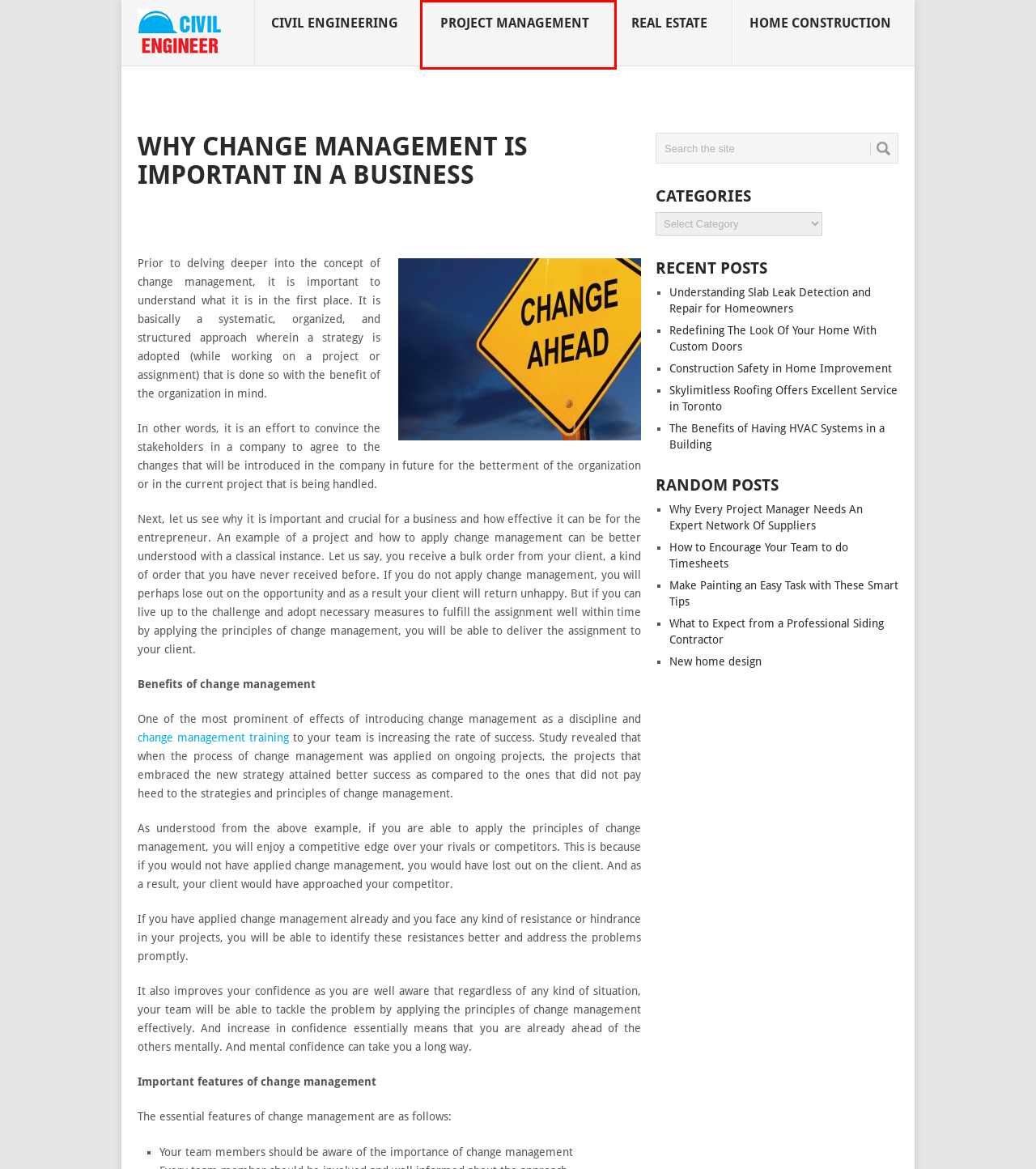Analyze the given webpage screenshot and identify the UI element within the red bounding box. Select the webpage description that best matches what you expect the new webpage to look like after clicking the element. Here are the candidates:
A. Make Painting an Easy Task with These Smart Tips
B. Civil Engineer
C. Redefining The Look Of Your Home With Custom Doors
D. Project Management
E. Why Every Project Manager Needs An Expert Network Of Suppliers
F. New home design
G. Real Estate
H. Understanding Slab Leak Detection and Repair for Homeowners

D